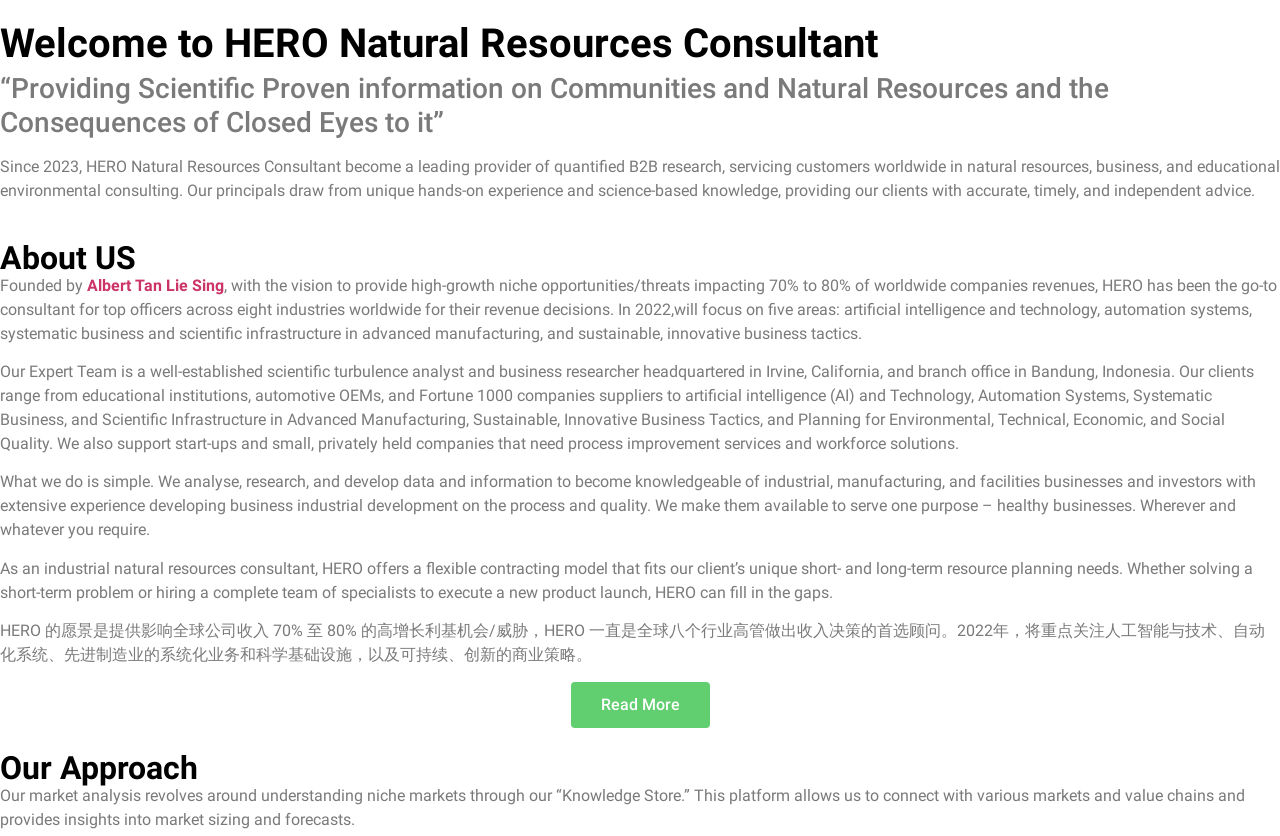What is the name of HERO's platform for market analysis?
Offer a detailed and full explanation in response to the question.

According to the 'Our Approach' section, HERO's market analysis revolves around understanding niche markets through their 'Knowledge Store' platform.